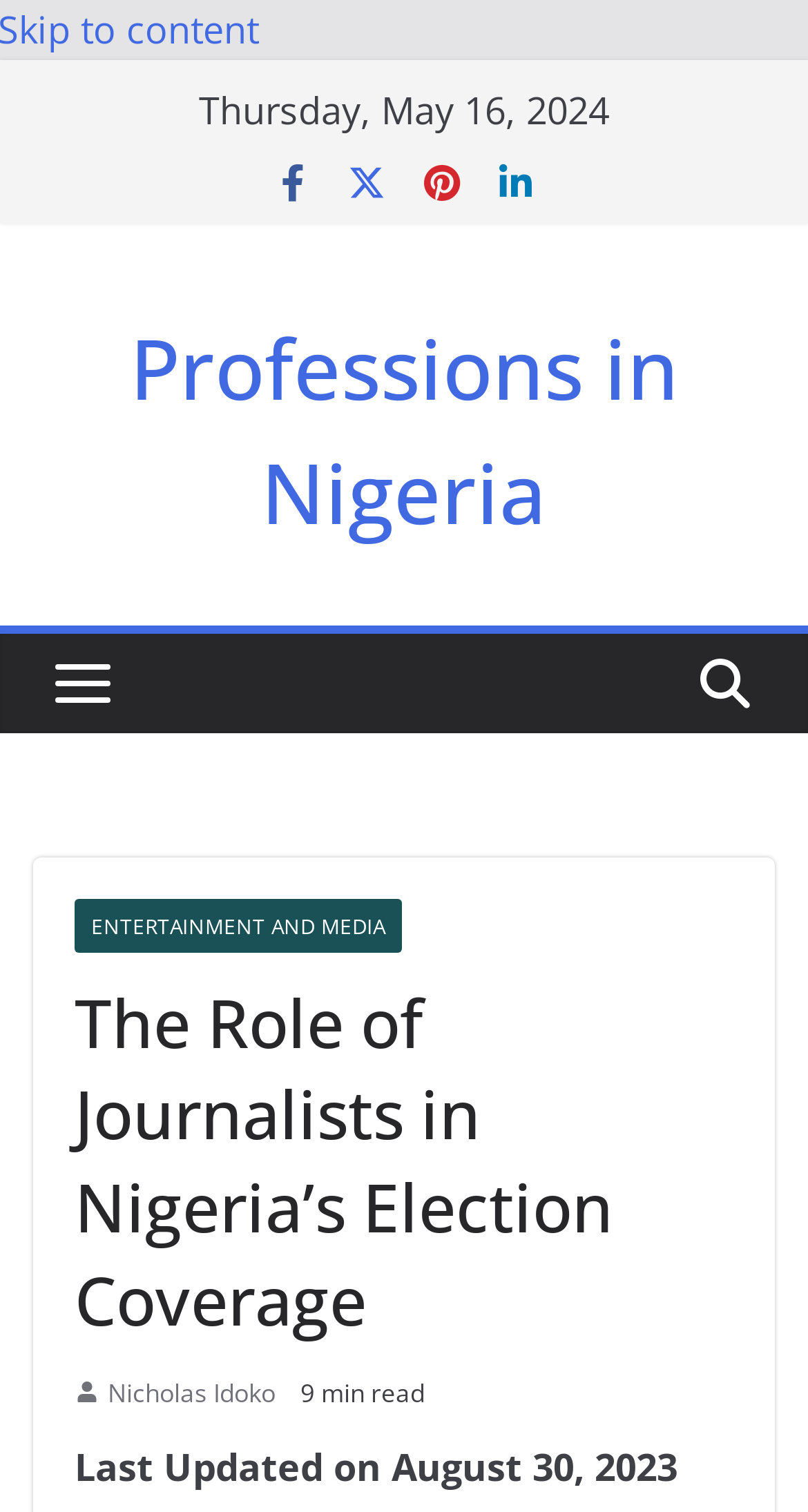Who is the author of the article?
Provide a thorough and detailed answer to the question.

The author of the article is Nicholas Idoko, which can be found below the article title.